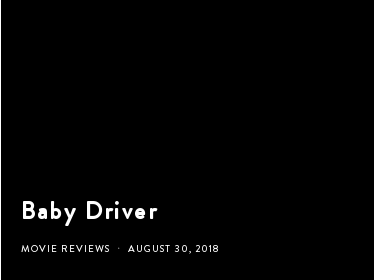Carefully examine the image and provide an in-depth answer to the question: When was the review published?

The date of publication is mentioned below the category, which is 'AUGUST 30, 2018', indicating when the review was published.